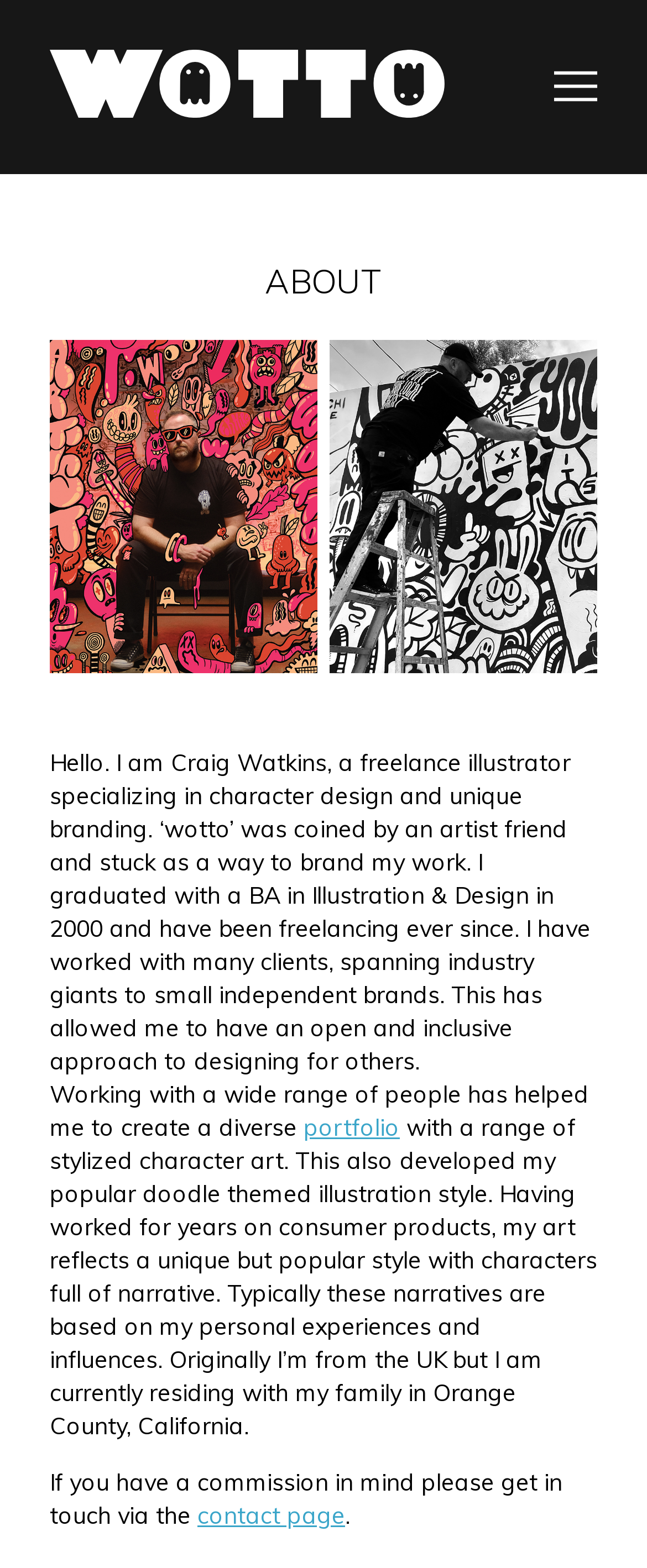Construct a thorough caption encompassing all aspects of the webpage.

The webpage is an about page for Wotto Artist, showcasing Craig Watkins' illustration portfolio and client list. At the top, there is a header section with a logo image of "Wotto" on the left, accompanied by a link to the same name. To the right of the logo, there is a heading that reads "ABOUT". 

Below the header, there is a large block of text that introduces Craig Watkins, a freelance illustrator specializing in character design and unique branding. The text explains how he got the nickname "Wotto" and provides a brief overview of his education and freelance career. 

Following this introduction, there is another block of text that discusses his diverse experience working with various clients and how it has influenced his illustration style. This section also mentions his popular doodle-themed illustration style and how his art reflects his personal experiences and influences. 

Further down, there is a link to his portfolio, which is embedded within a sentence that describes his work. The text continues to discuss his background, including his origins in the UK and his current residence in Orange County, California. 

At the bottom of the page, there is a call-to-action, encouraging visitors to get in touch via the contact page, which is linked. Overall, the page provides a comprehensive overview of Craig Watkins' background, experience, and illustration style.